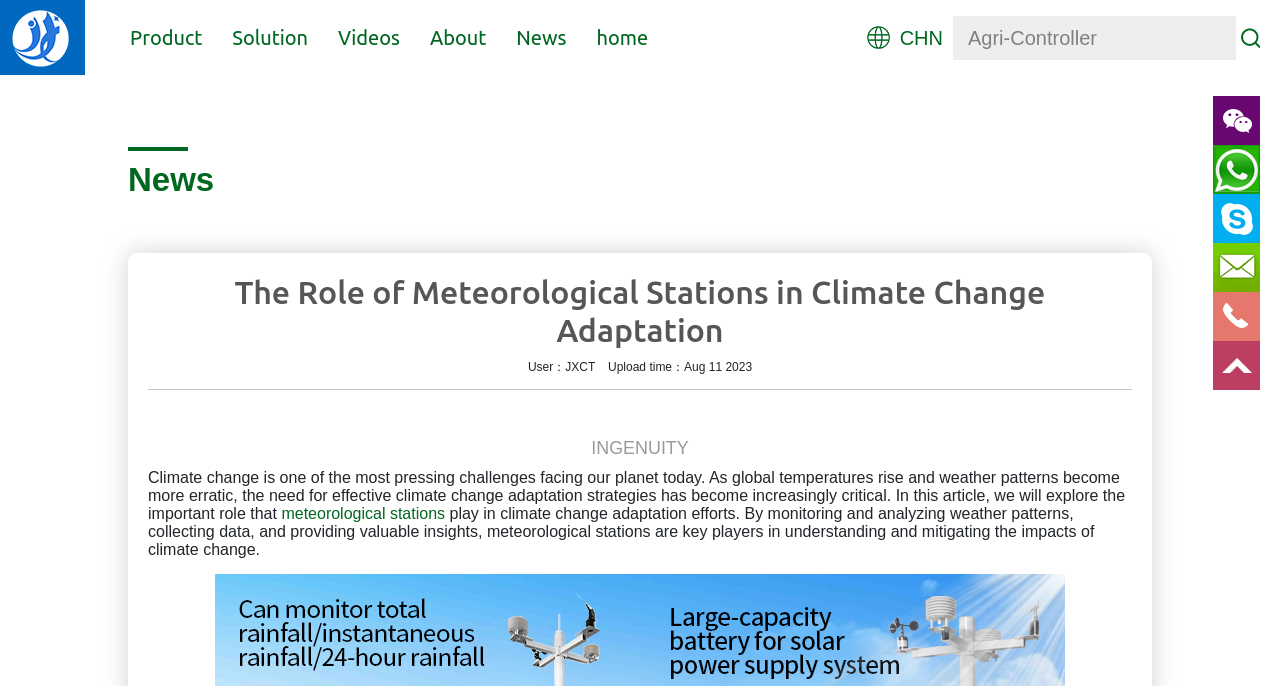Using the provided description input value="Agri-Controller" parent_node: CHN value="Agri-Controller", find the bounding box coordinates for the UI element. Provide the coordinates in (top-left x, top-left y, bottom-right x, bottom-right y) format, ensuring all values are between 0 and 1.

[0.745, 0.023, 0.966, 0.087]